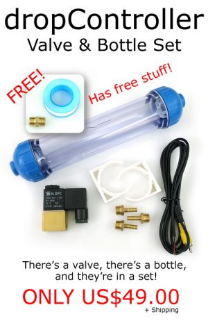Give a one-word or one-phrase response to the question:
What is the promotional offer mentioned in the advertisement?

FREE!